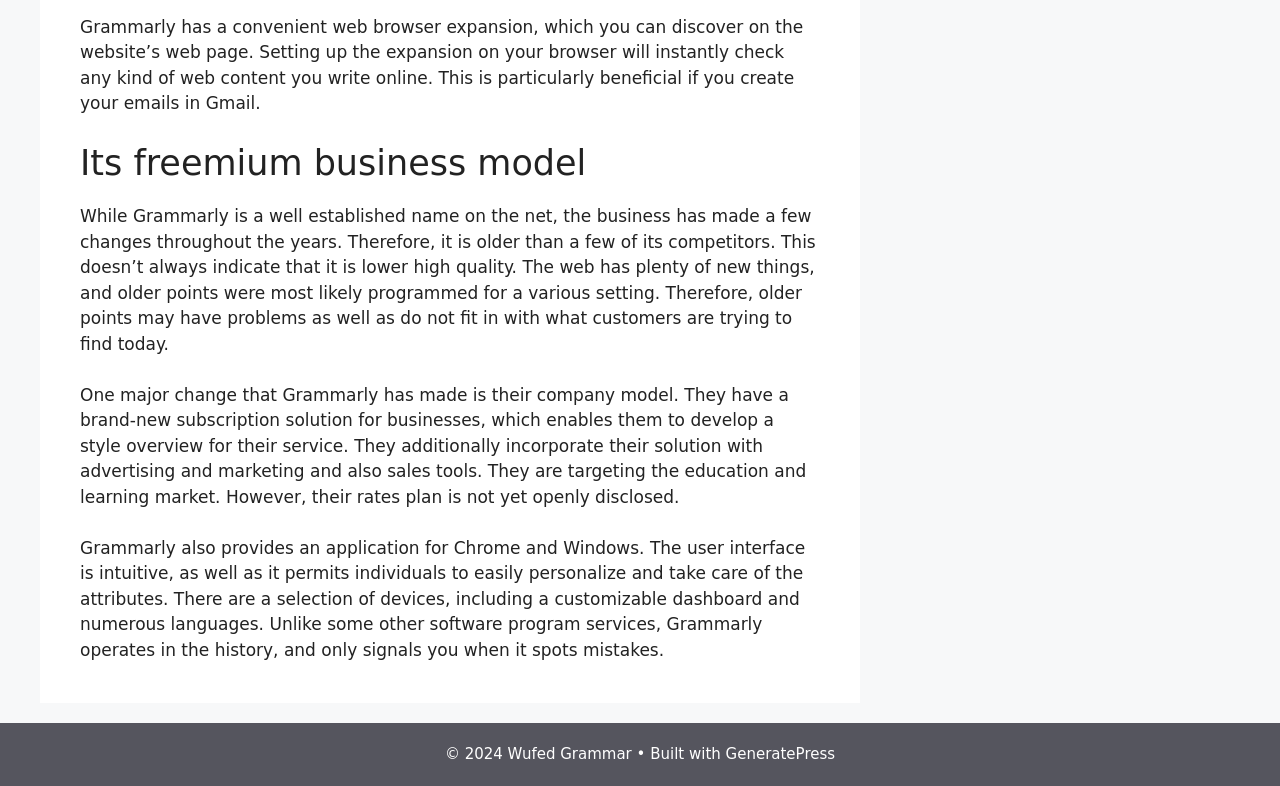Using the elements shown in the image, answer the question comprehensively: What is Grammarly's business model?

The webpage mentions 'Its freemium business model' in the heading, indicating that Grammarly operates on a freemium business model, which means it offers both free and paid services.